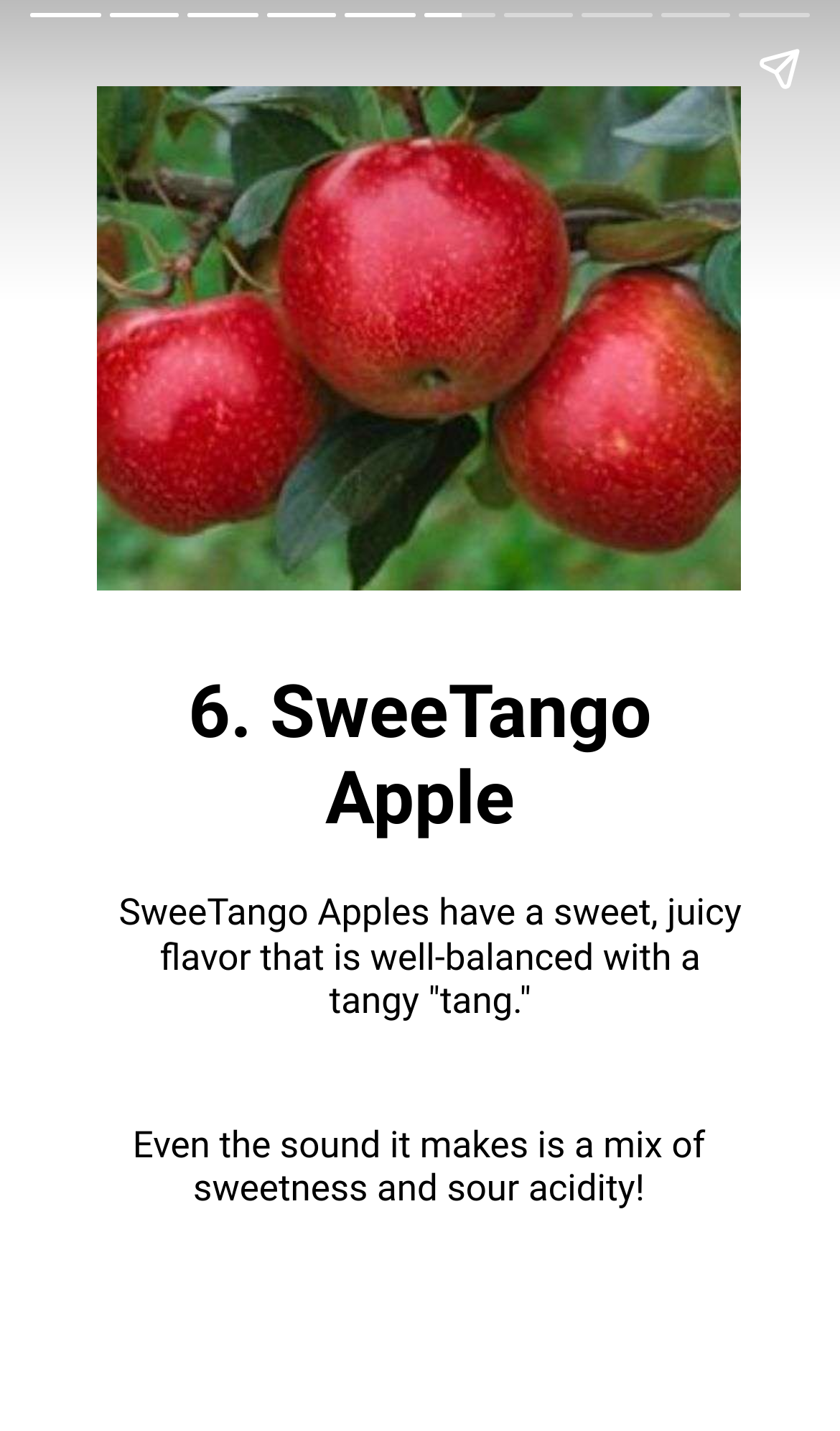Use a single word or phrase to answer the question: What is the flavor profile of SweeTango Apples?

Sweet and tangy